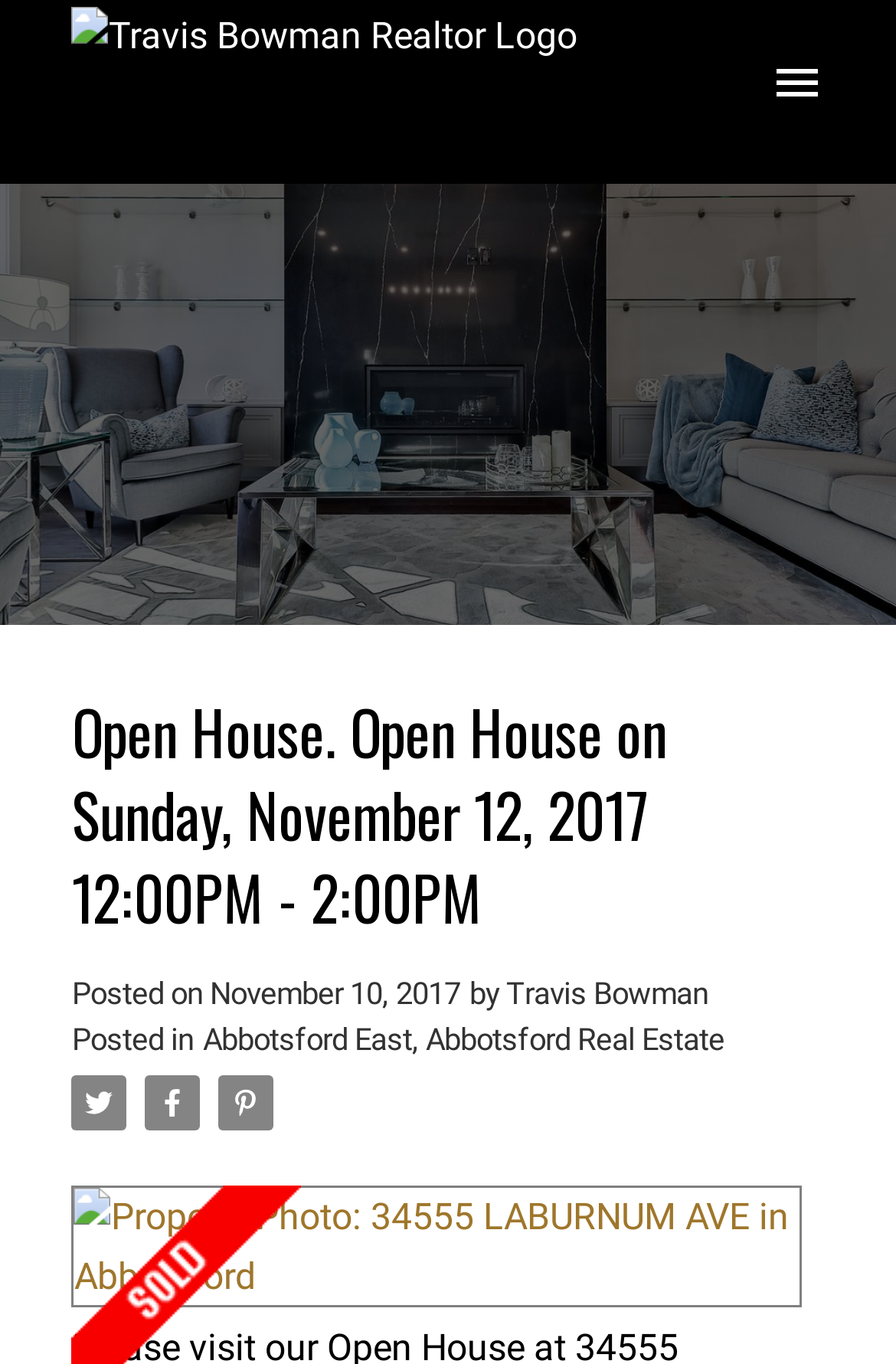What is the address of the open house? Based on the screenshot, please respond with a single word or phrase.

34555 LABURNUM AVE